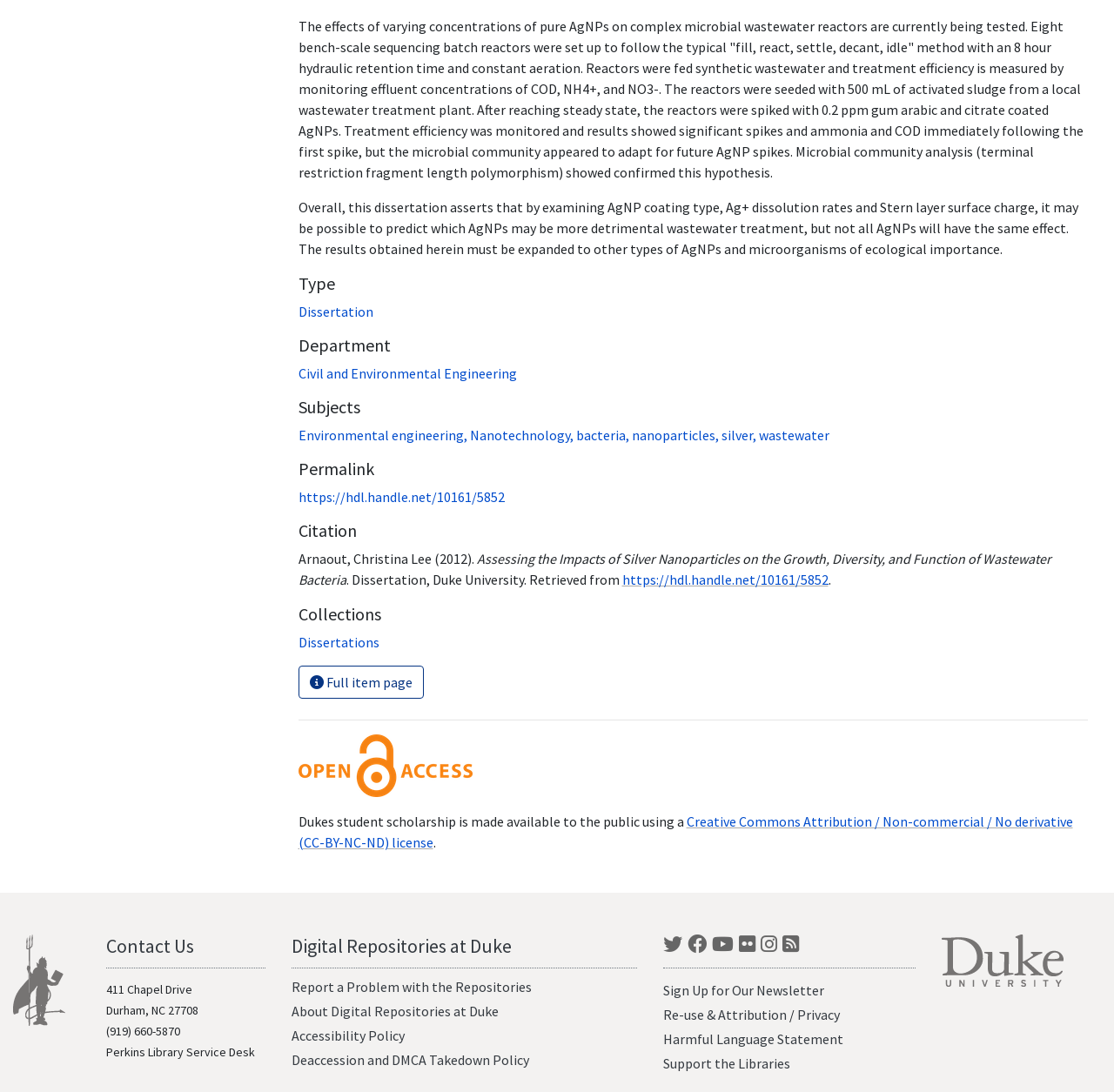Please indicate the bounding box coordinates for the clickable area to complete the following task: "Contact 'Duke University Libraries'". The coordinates should be specified as four float numbers between 0 and 1, i.e., [left, top, right, bottom].

[0.095, 0.856, 0.238, 0.887]